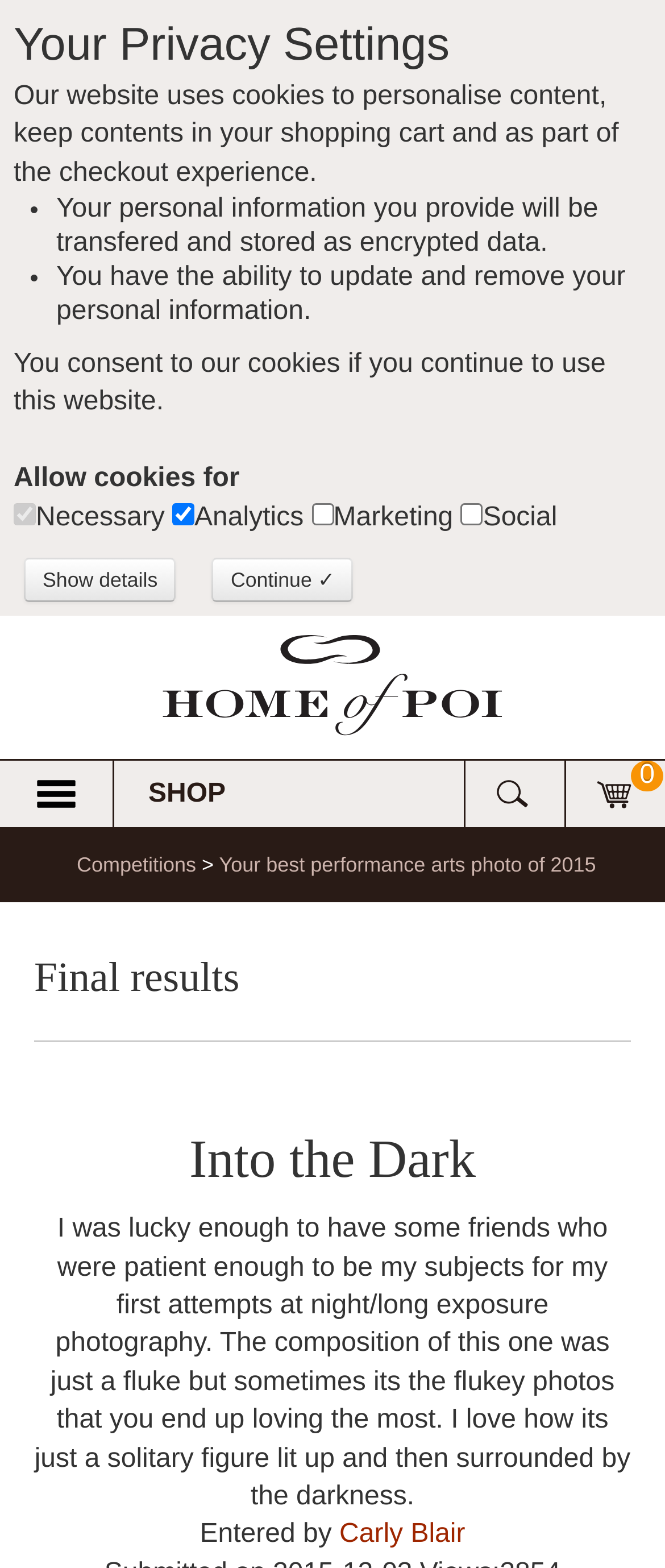Using the information in the image, could you please answer the following question in detail:
What is the theme of the photo?

The theme of the photo is night/long exposure photography, which is mentioned in the static text element describing the photo.